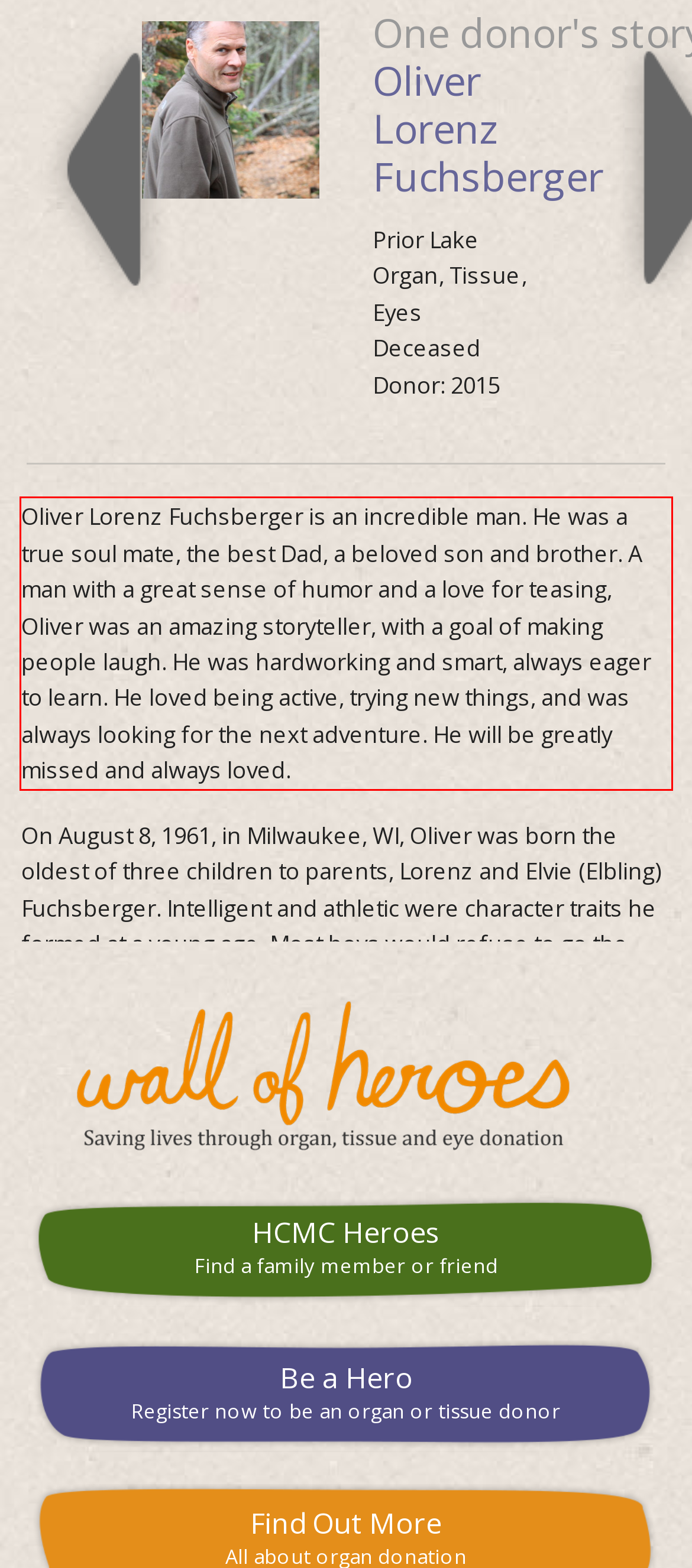Examine the screenshot of the webpage, locate the red bounding box, and perform OCR to extract the text contained within it.

Oliver Lorenz Fuchsberger is an incredible man. He was a true soul mate, the best Dad, a beloved son and brother. A man with a great sense of humor and a love for teasing, Oliver was an amazing storyteller, with a goal of making people laugh. He was hardworking and smart, always eager to learn. He loved being active, trying new things, and was always looking for the next adventure. He will be greatly missed and always loved.